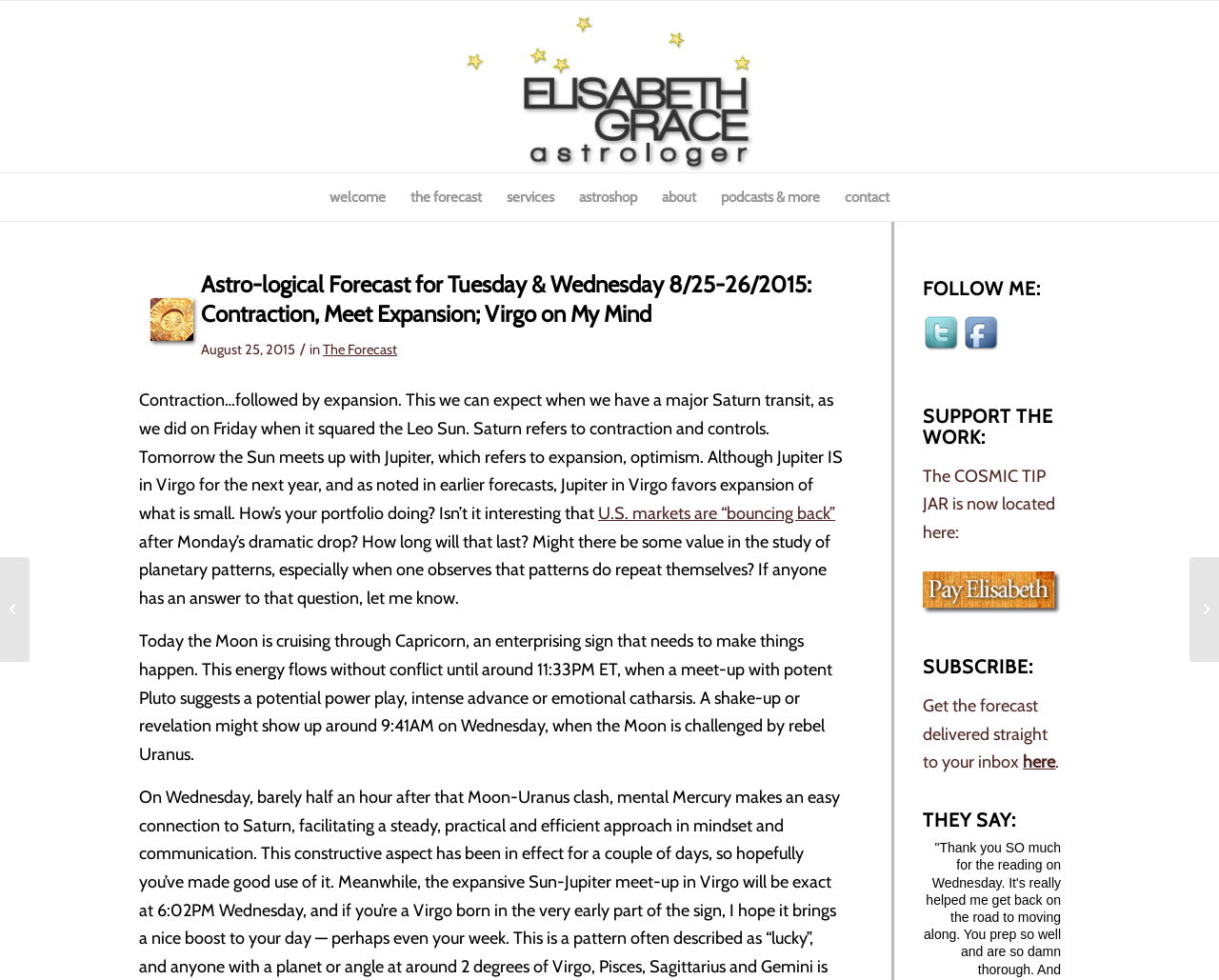Please specify the bounding box coordinates for the clickable region that will help you carry out the instruction: "Follow on Twitter".

[0.757, 0.321, 0.79, 0.371]